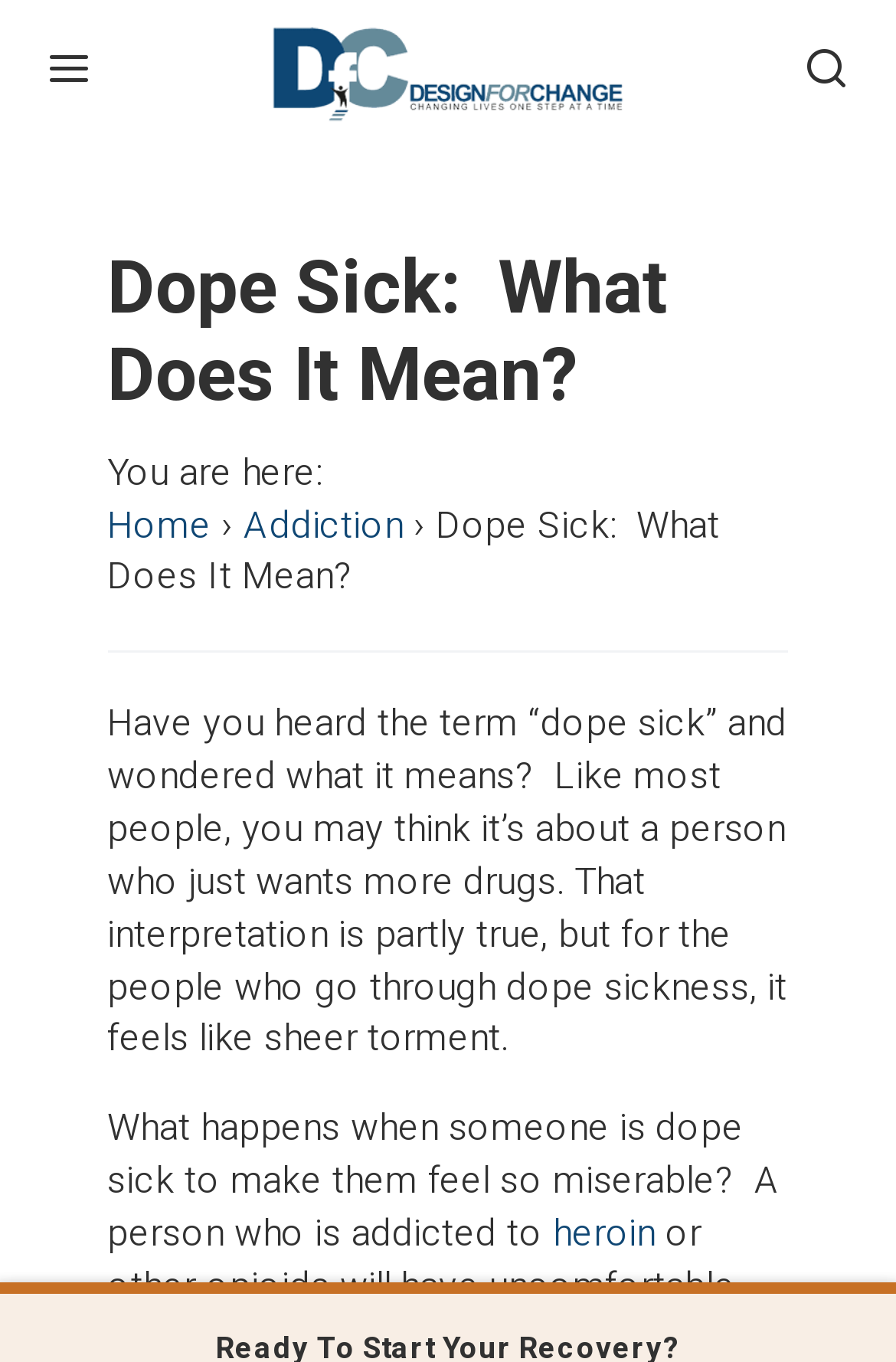Please examine the image and answer the question with a detailed explanation:
What is the link above 'You are here:'?

The link above the 'You are here:' text is 'Home', which is likely a navigation link to the website's homepage, as it is a common pattern in website design.